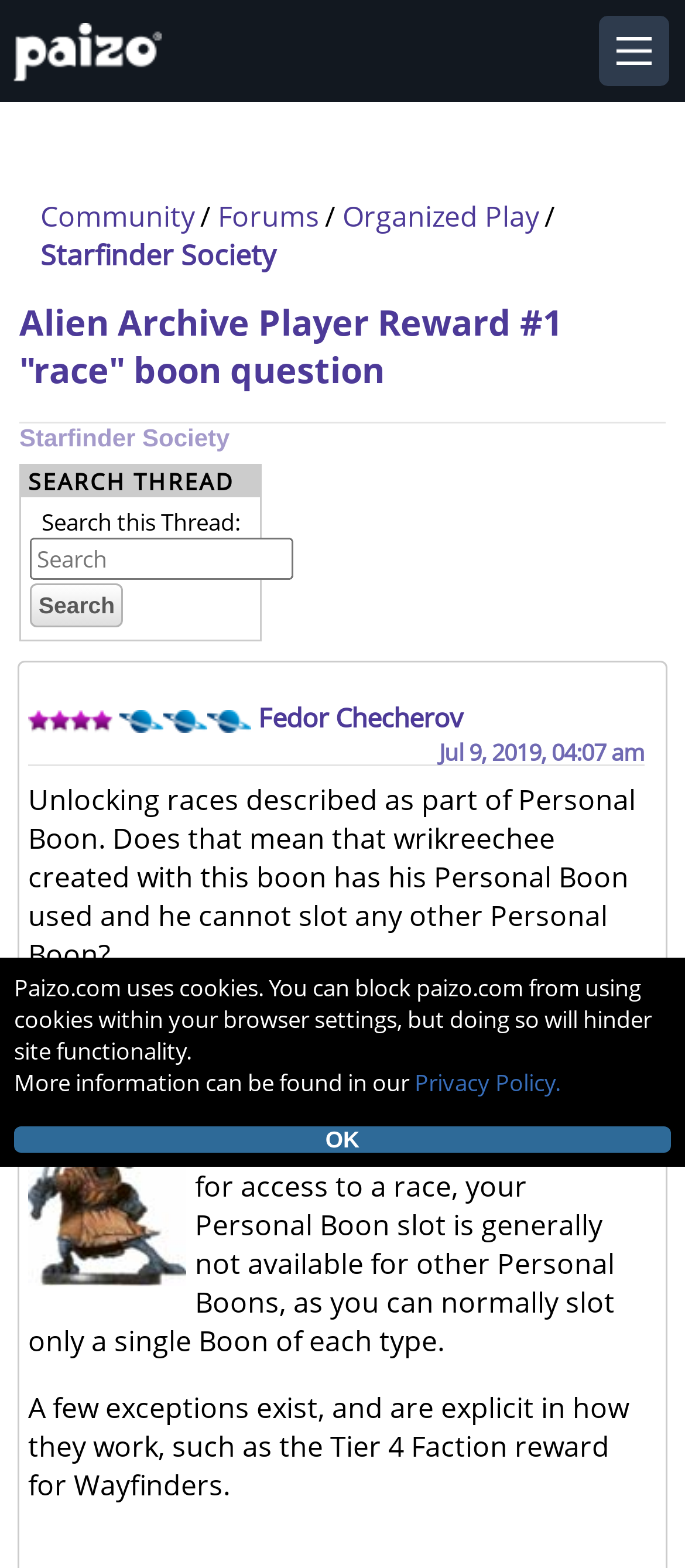Provide the bounding box coordinates of the HTML element described by the text: "Jul 9, 2019, 04:12 am".

[0.641, 0.691, 0.941, 0.712]